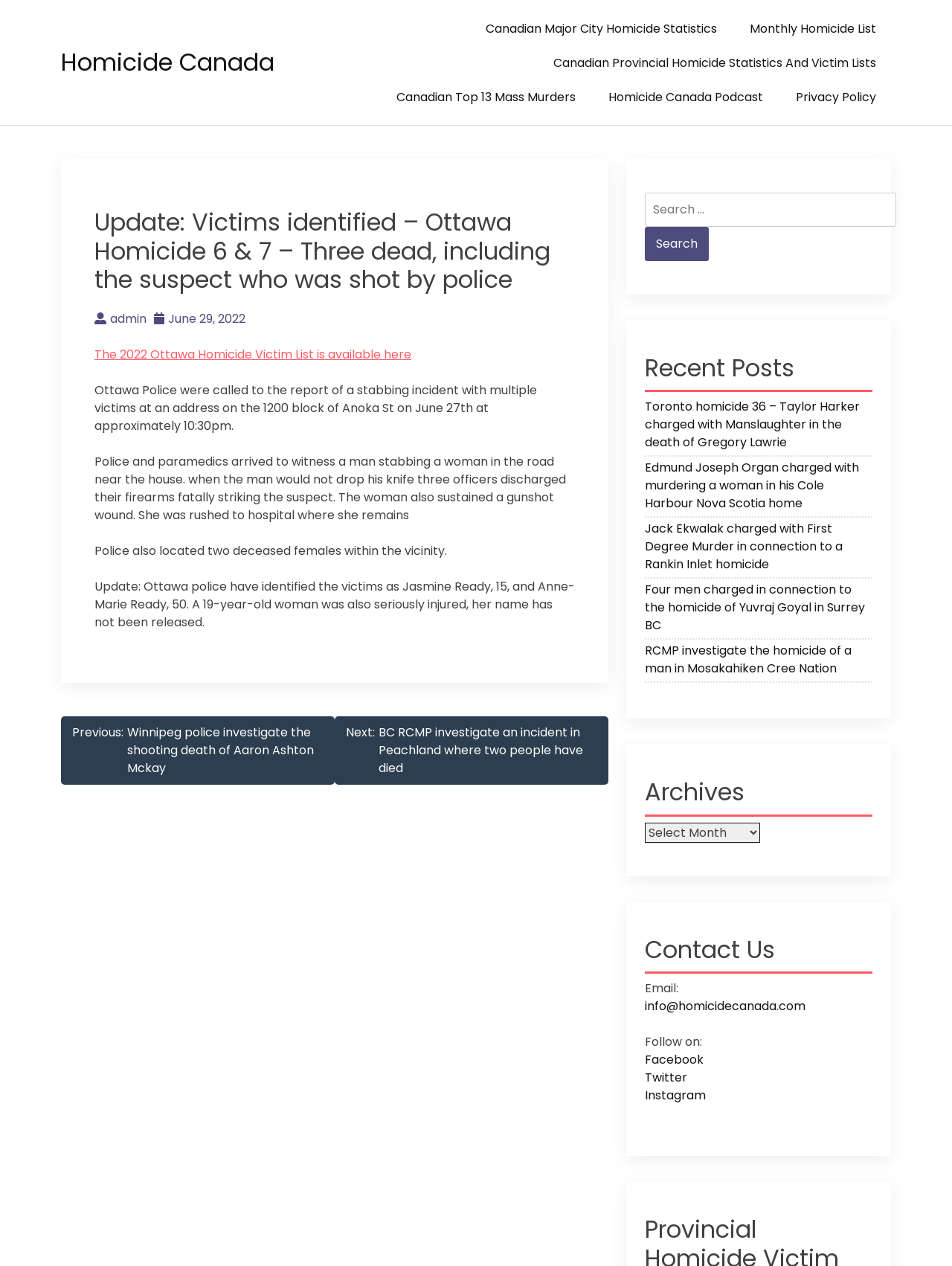Kindly respond to the following question with a single word or a brief phrase: 
What is the name of the website?

Homicide Canada